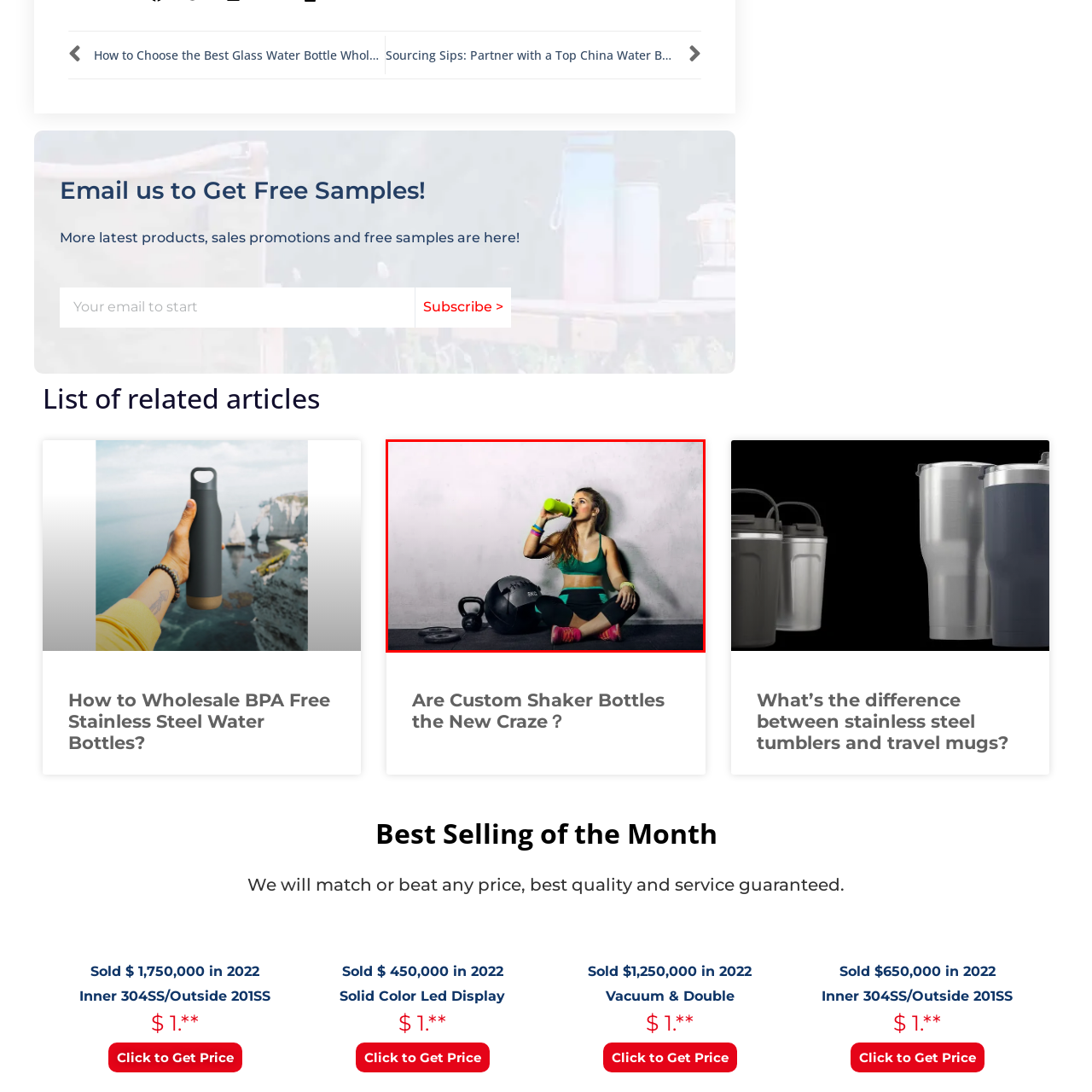What is the color of the water bottle? Check the image surrounded by the red bounding box and reply with a single word or a short phrase.

vibrant green